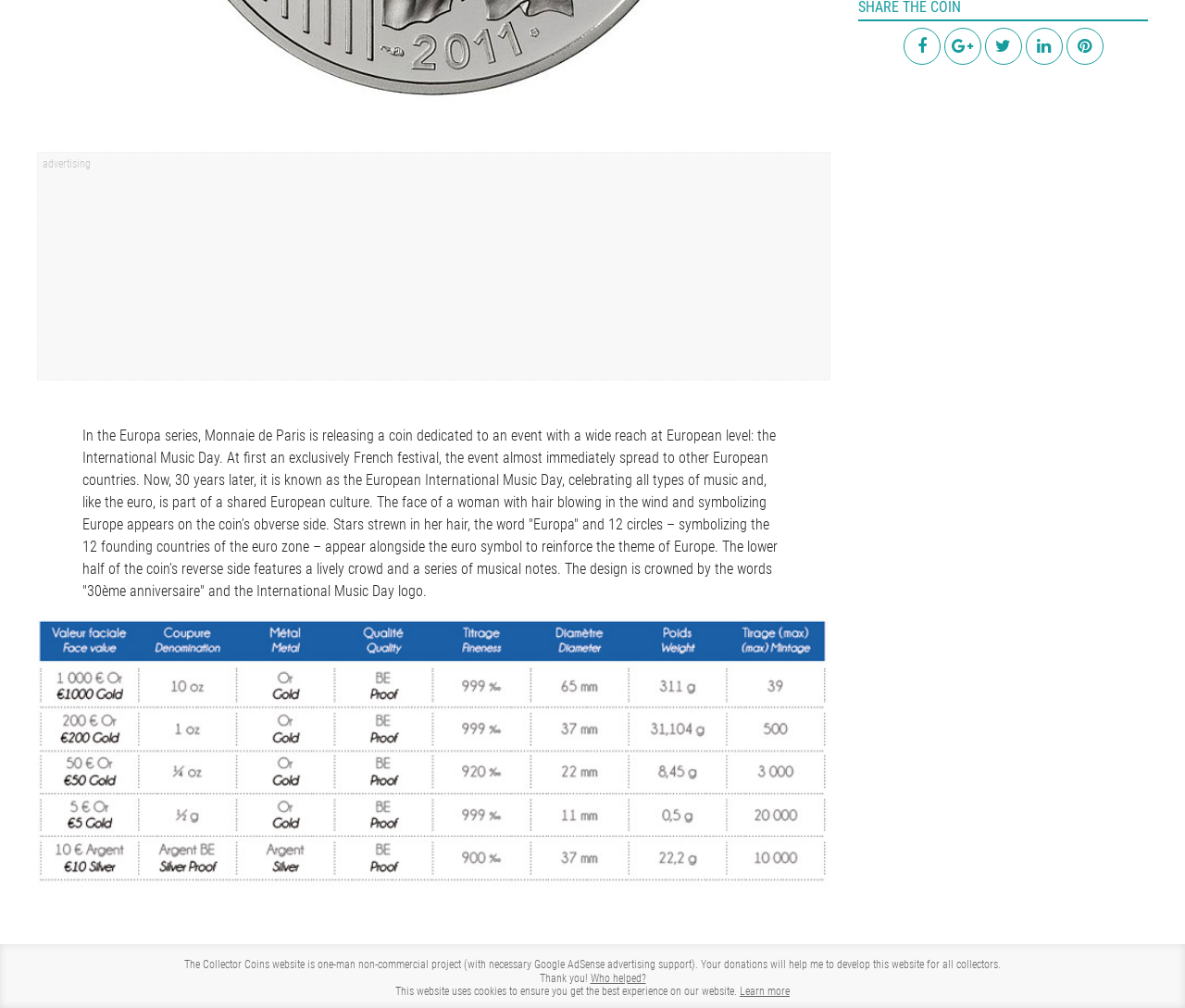Utilize the details in the image to give a detailed response to the question: What is the position of the woman's hair?

The position of the woman's hair can be determined by reading the text on the webpage, which describes the design of the coin, including a woman with hair blowing in the wind symbolizing Europe.